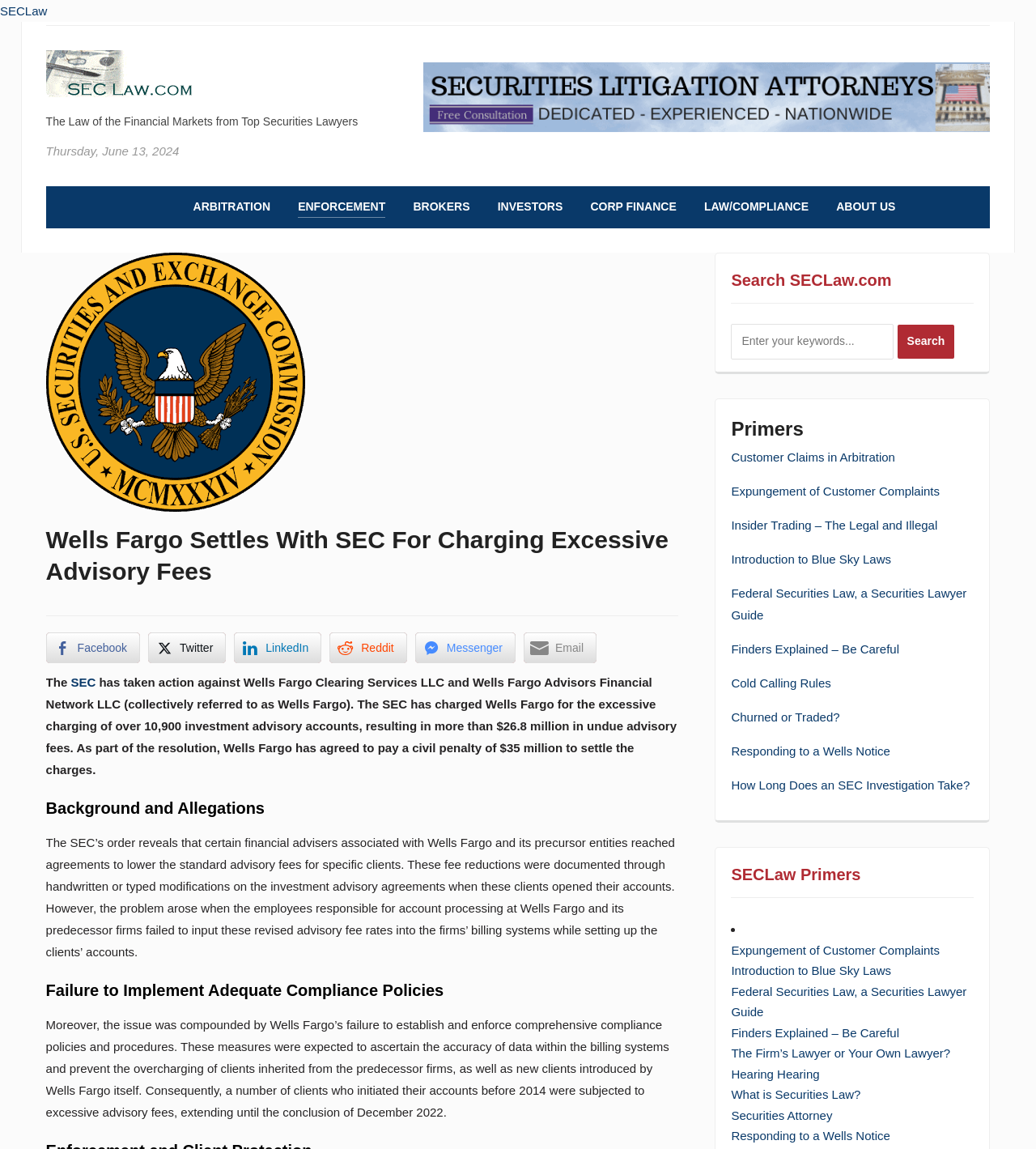Locate and extract the text of the main heading on the webpage.

Wells Fargo Settles With SEC For Charging Excessive Advisory Fees